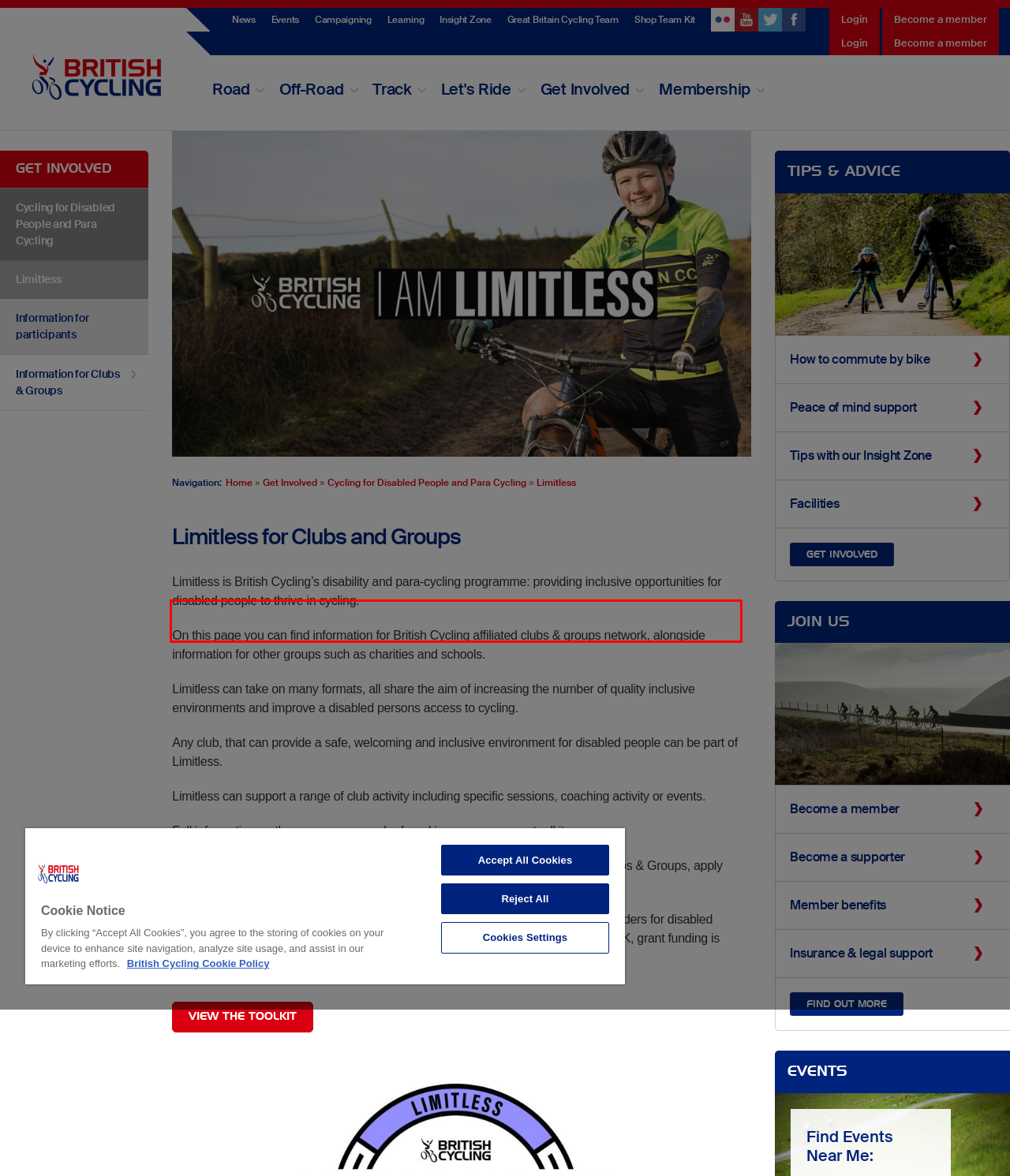Please look at the screenshot provided and find the red bounding box. Extract the text content contained within this bounding box.

On this page you can find information for British Cycling affiliated clubs & groups network, alongside information for other groups such as charities and schools.